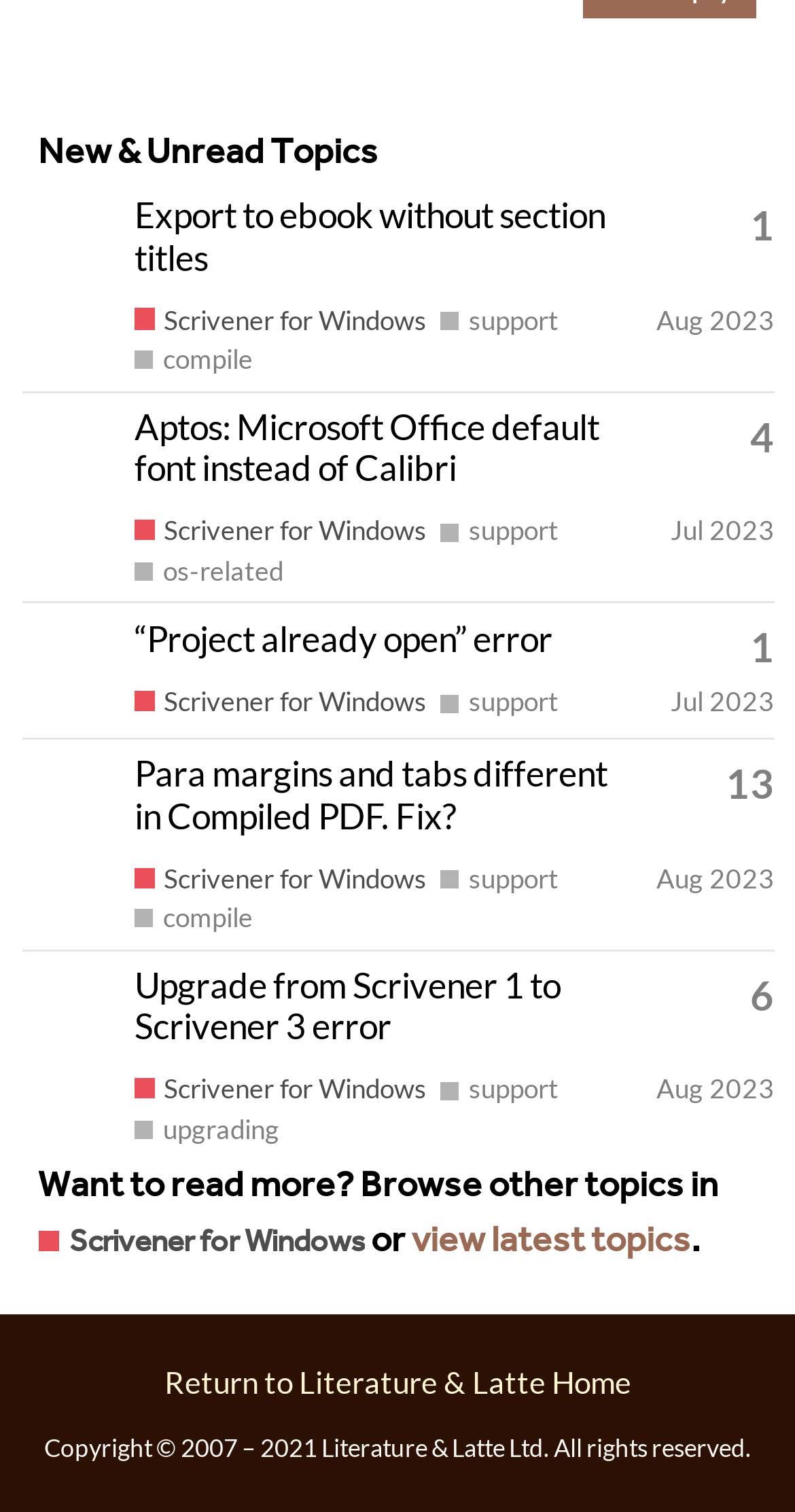Can you provide the bounding box coordinates for the element that should be clicked to implement the instruction: "Ask for help, report bugs, or give feedback for Scrivener for Windows"?

[0.169, 0.202, 0.537, 0.223]